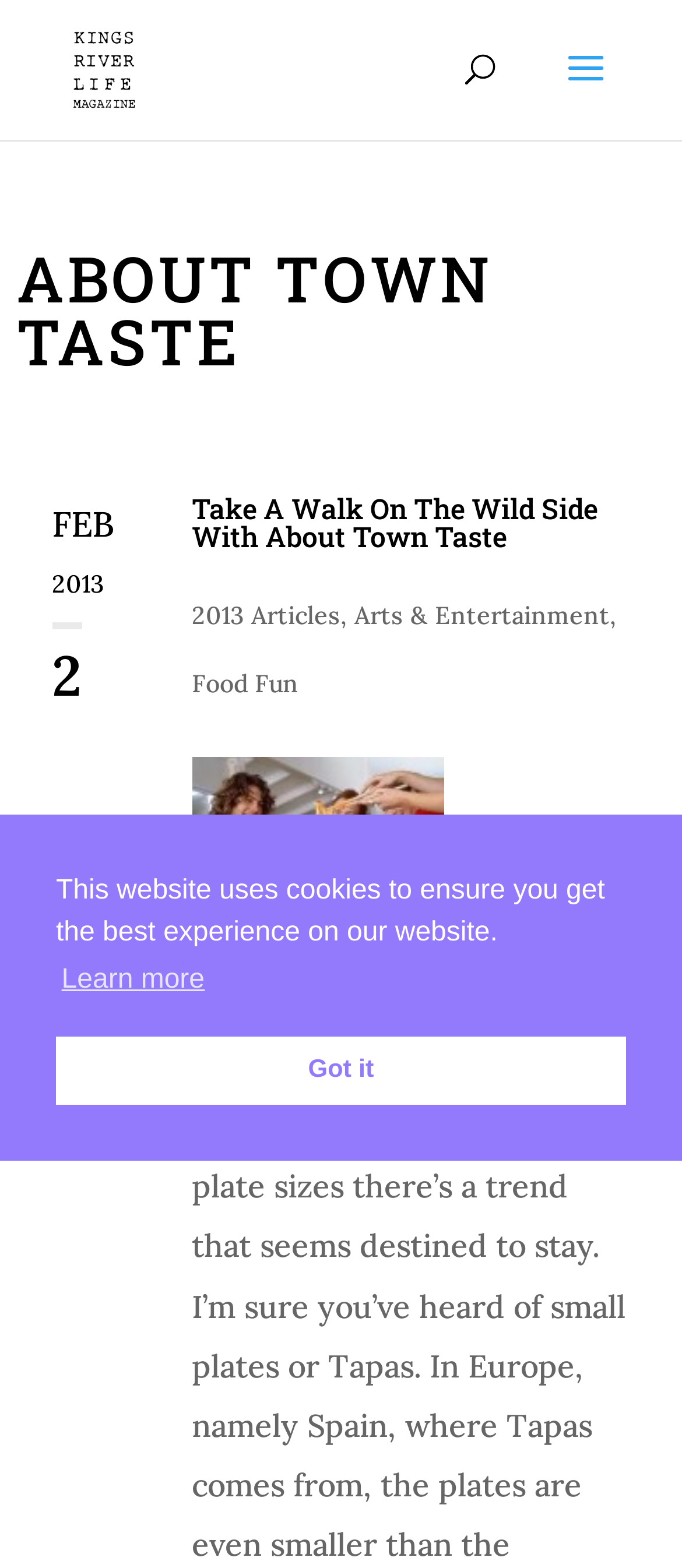Show the bounding box coordinates of the element that should be clicked to complete the task: "search for something".

[0.5, 0.0, 0.9, 0.001]